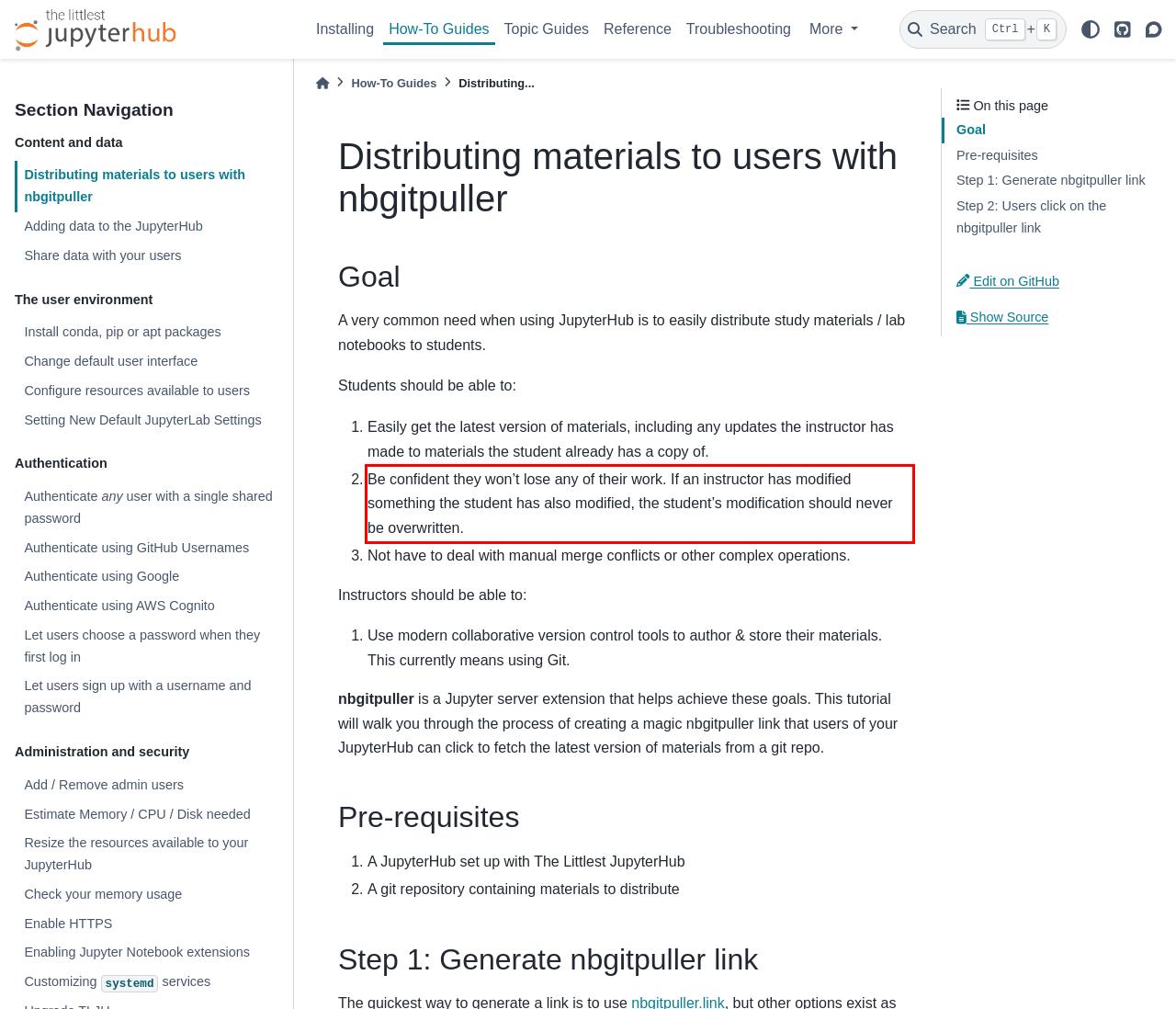Examine the webpage screenshot and use OCR to obtain the text inside the red bounding box.

Be confident they won’t lose any of their work. If an instructor has modified something the student has also modified, the student’s modification should never be overwritten.